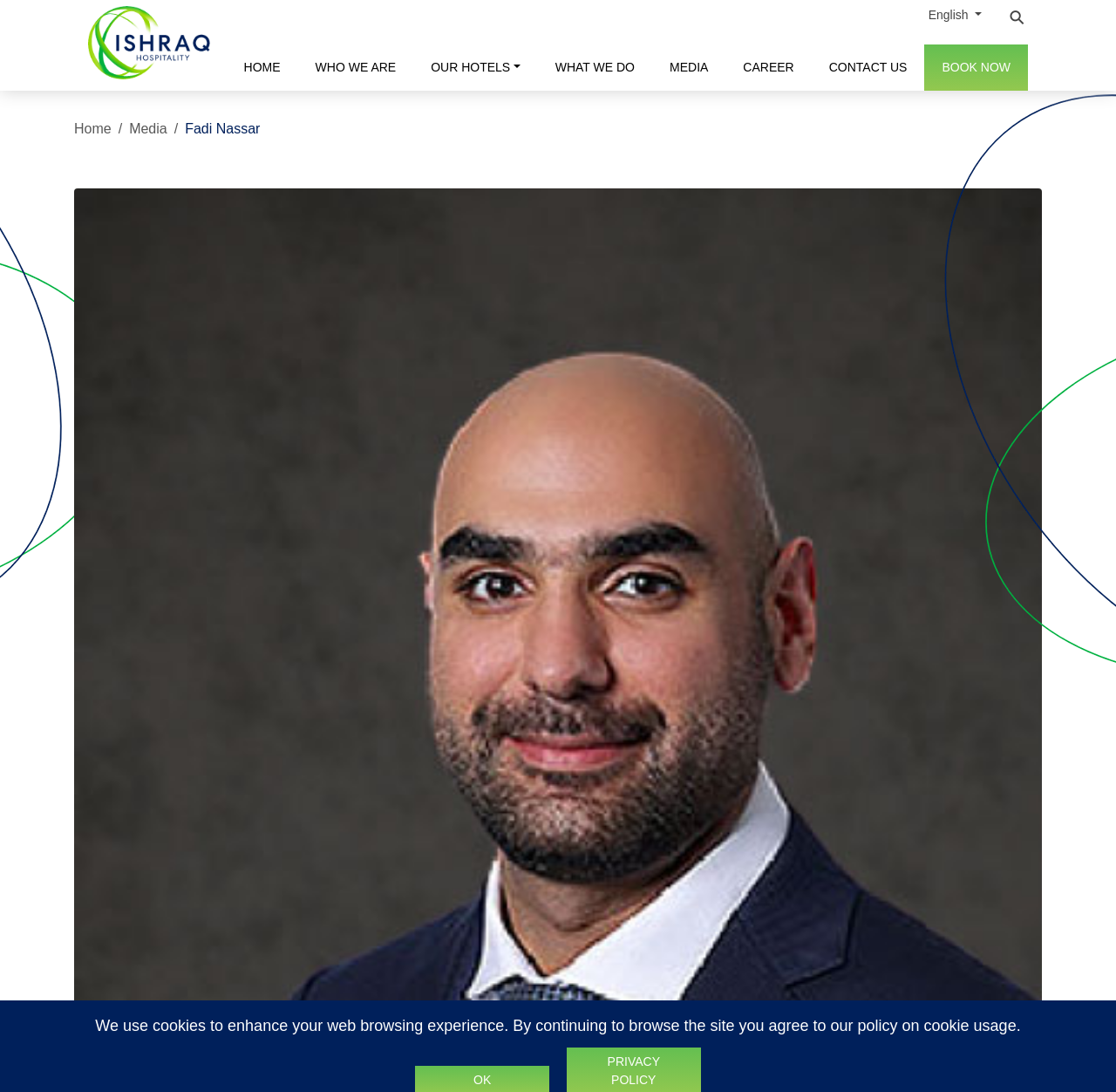Specify the bounding box coordinates for the region that must be clicked to perform the given instruction: "Book a hotel room".

[0.828, 0.041, 0.921, 0.083]